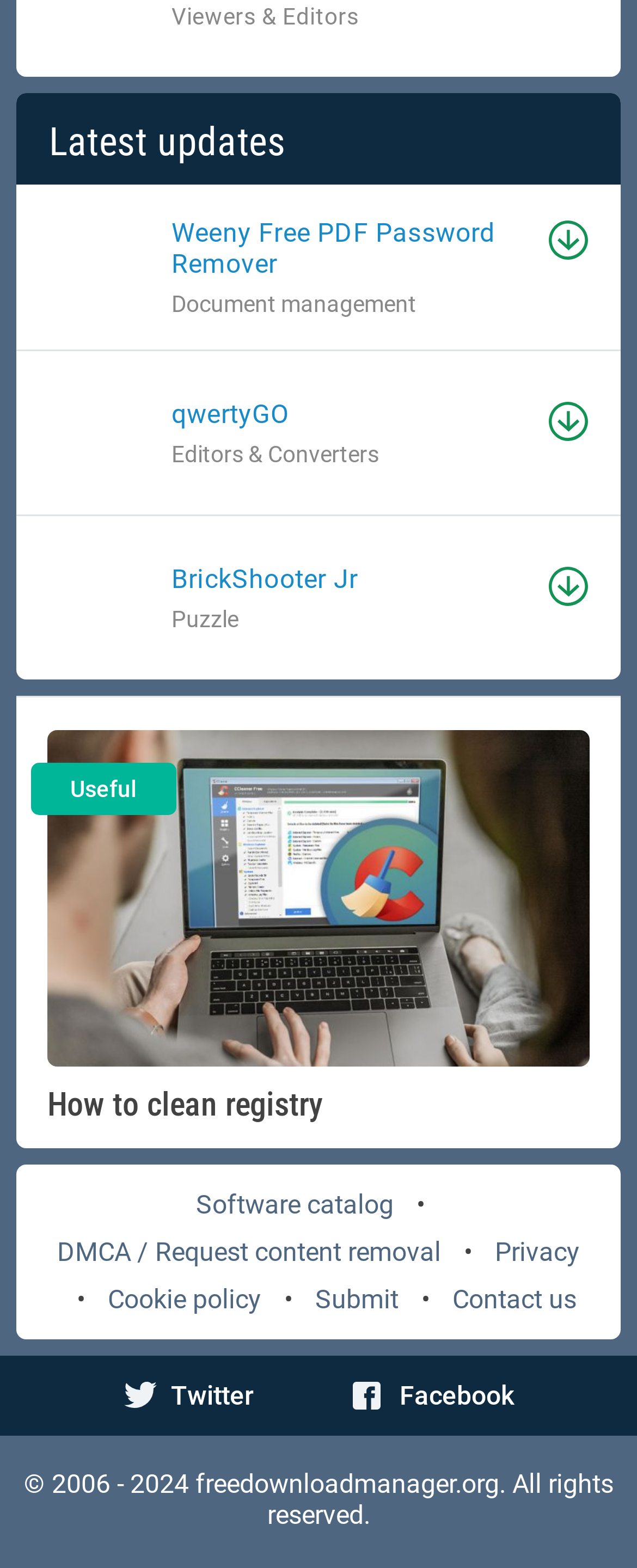Identify the bounding box coordinates for the region of the element that should be clicked to carry out the instruction: "Read about how to clean registry". The bounding box coordinates should be four float numbers between 0 and 1, i.e., [left, top, right, bottom].

[0.026, 0.444, 0.974, 0.732]